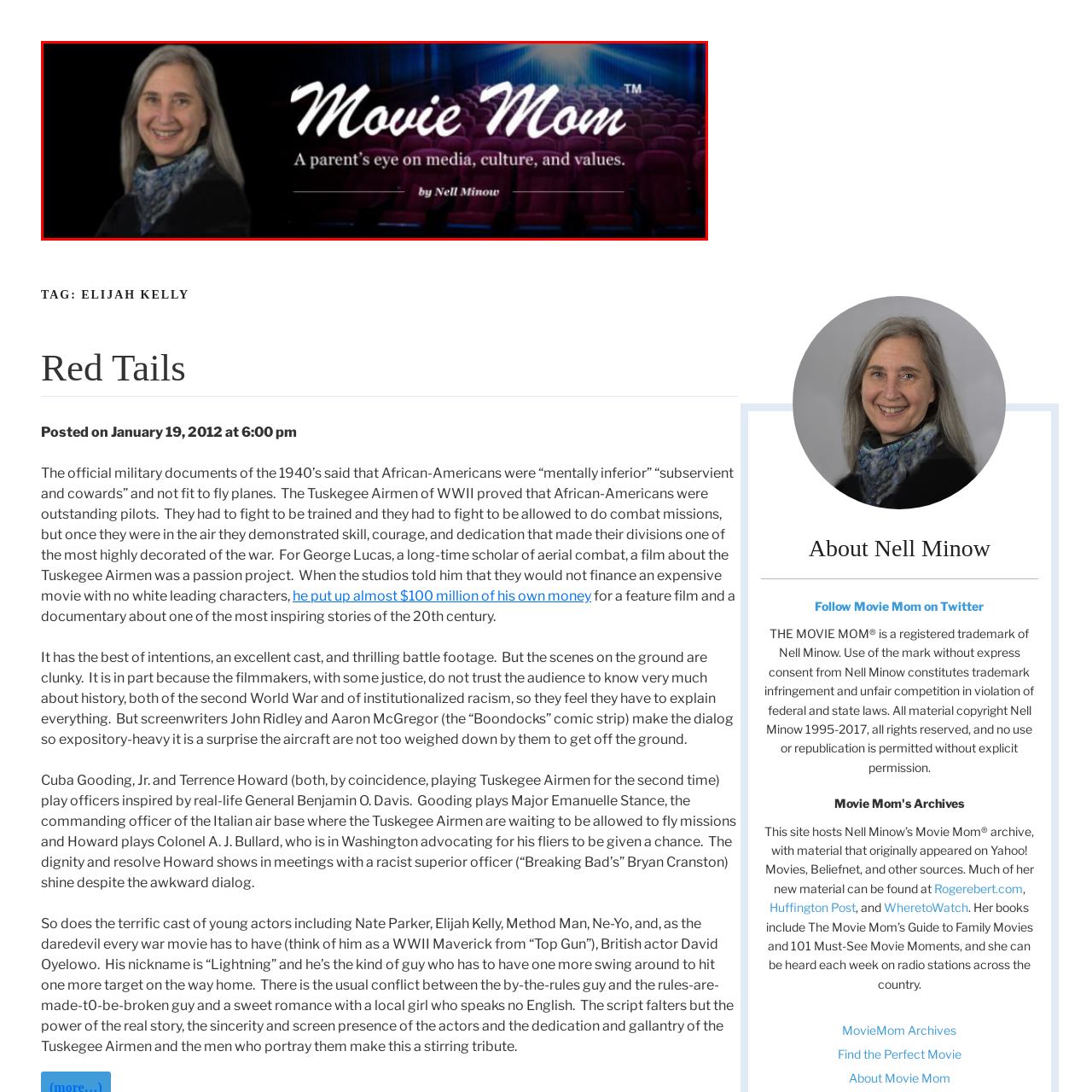Give a comprehensive caption for the image marked by the red rectangle.

The image features Nell Minow, the creator of "Movie Mom," accompanied by the tagline "A parent's eye on media, culture, and values." Minow is seen smiling as she stands against a backdrop of an empty theater, with plush red seats and soft lighting that creates an inviting atmosphere. The design combines professional appearance with warmth, reflecting her role as a film critic and parent. "Movie Mom" is presented in an elegant font, emphasizing its focus on thoughtful commentary regarding movies suitable for families and audiences seeking insight into the film industry.